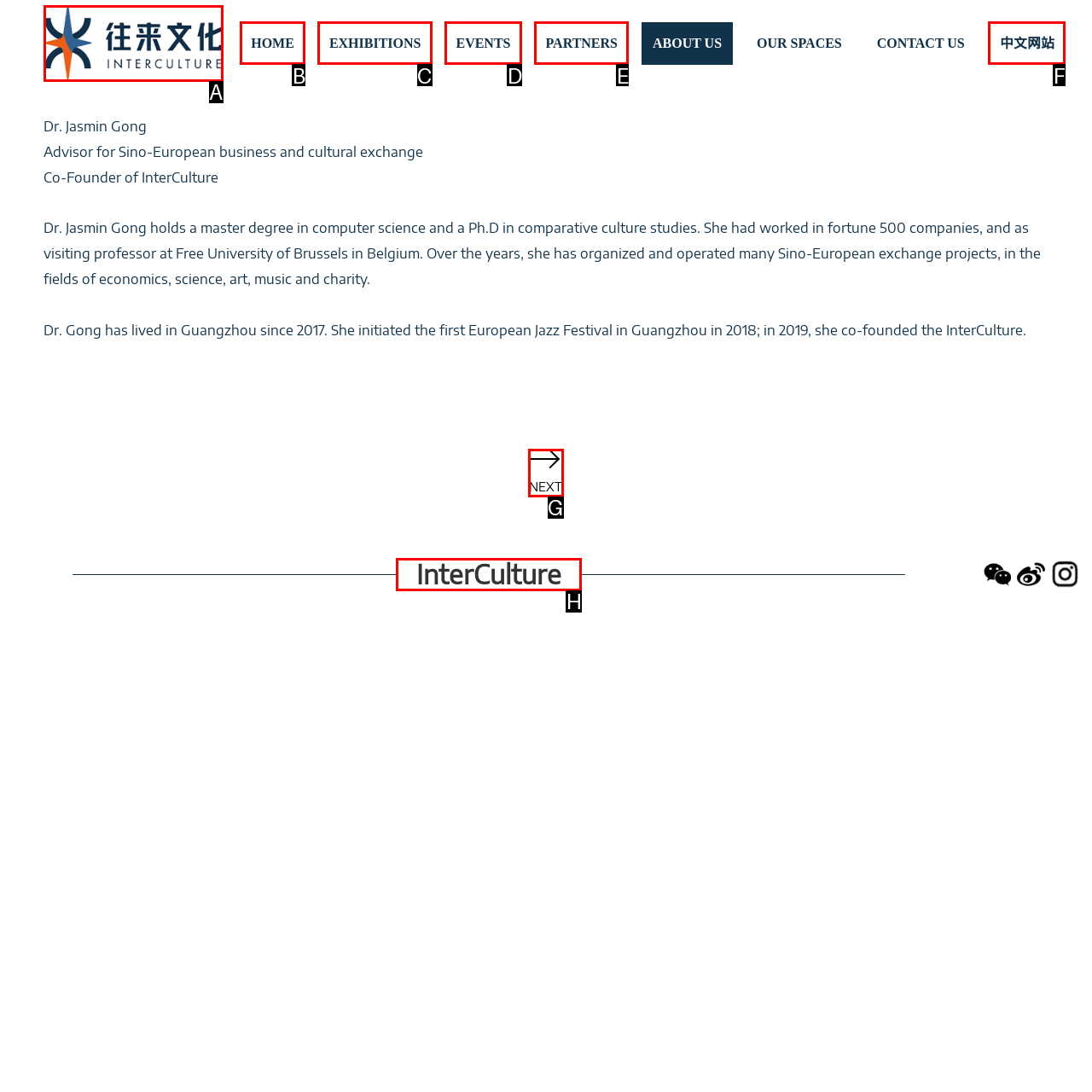Which lettered option should I select to achieve the task: go to next page according to the highlighted elements in the screenshot?

G